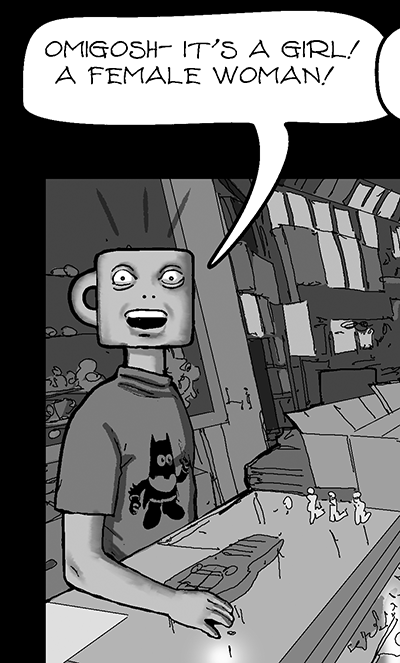What is the dominant color scheme of the comic panel?
Please provide a detailed answer to the question.

The visual style of the comic panel is described as monochrome with a few highlights, which means the dominant color scheme is a single color or shades of a single color, with some exceptions to highlight certain elements.